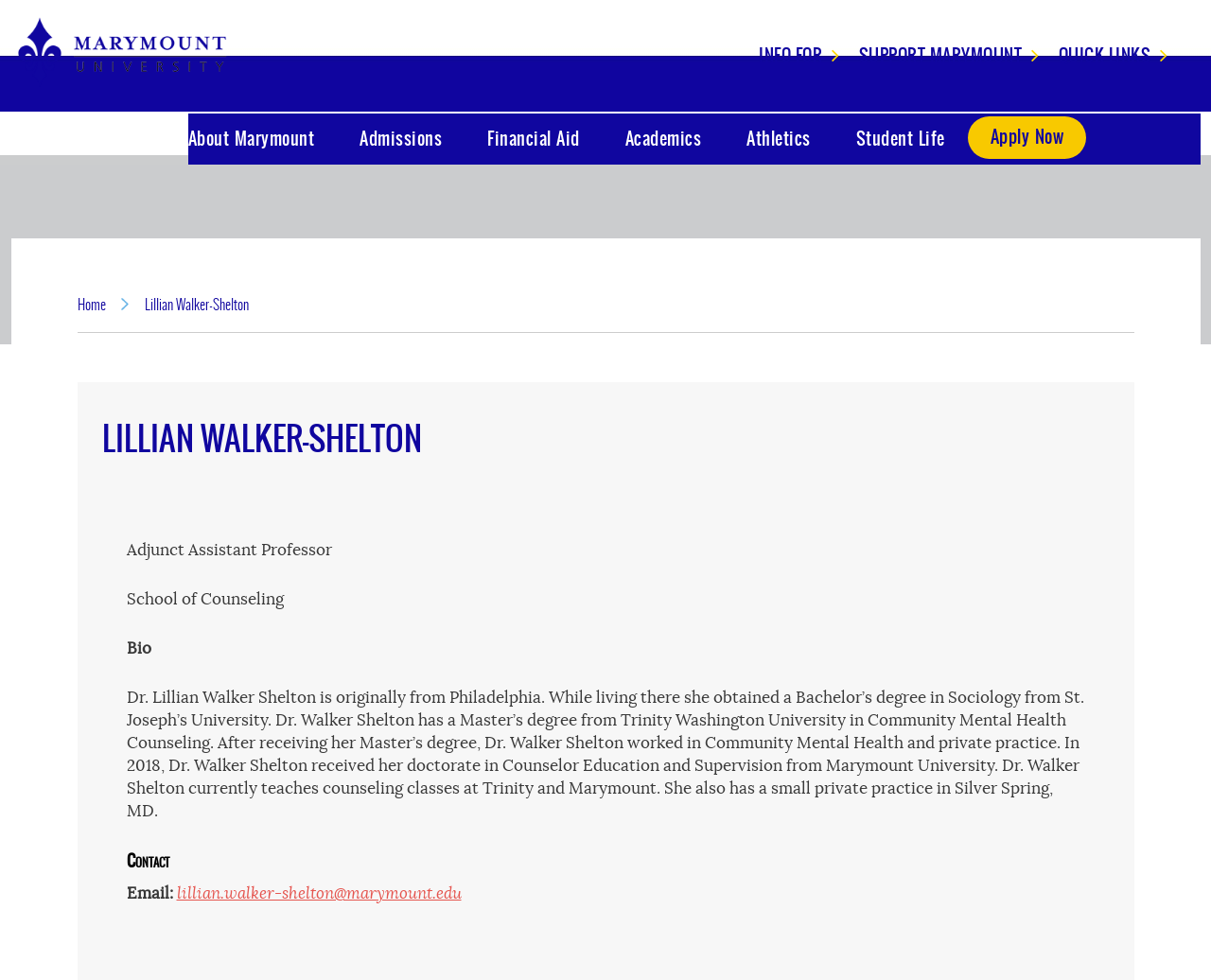Given the element description: "Admissions", predict the bounding box coordinates of the UI element it refers to, using four float numbers between 0 and 1, i.e., [left, top, right, bottom].

[0.278, 0.116, 0.384, 0.168]